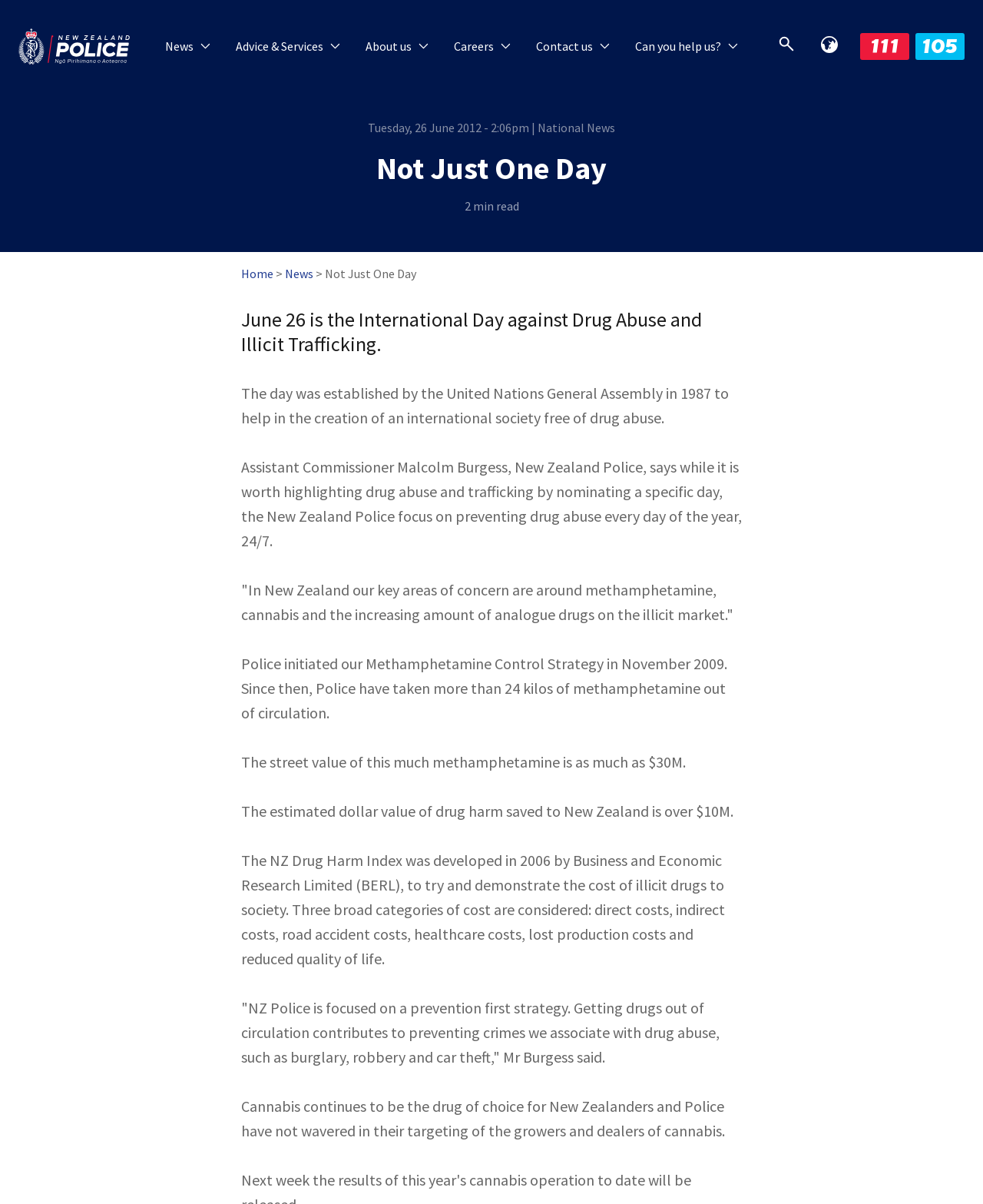Given the description "title="globe icon"", provide the bounding box coordinates of the corresponding UI element.

[0.831, 0.026, 0.856, 0.05]